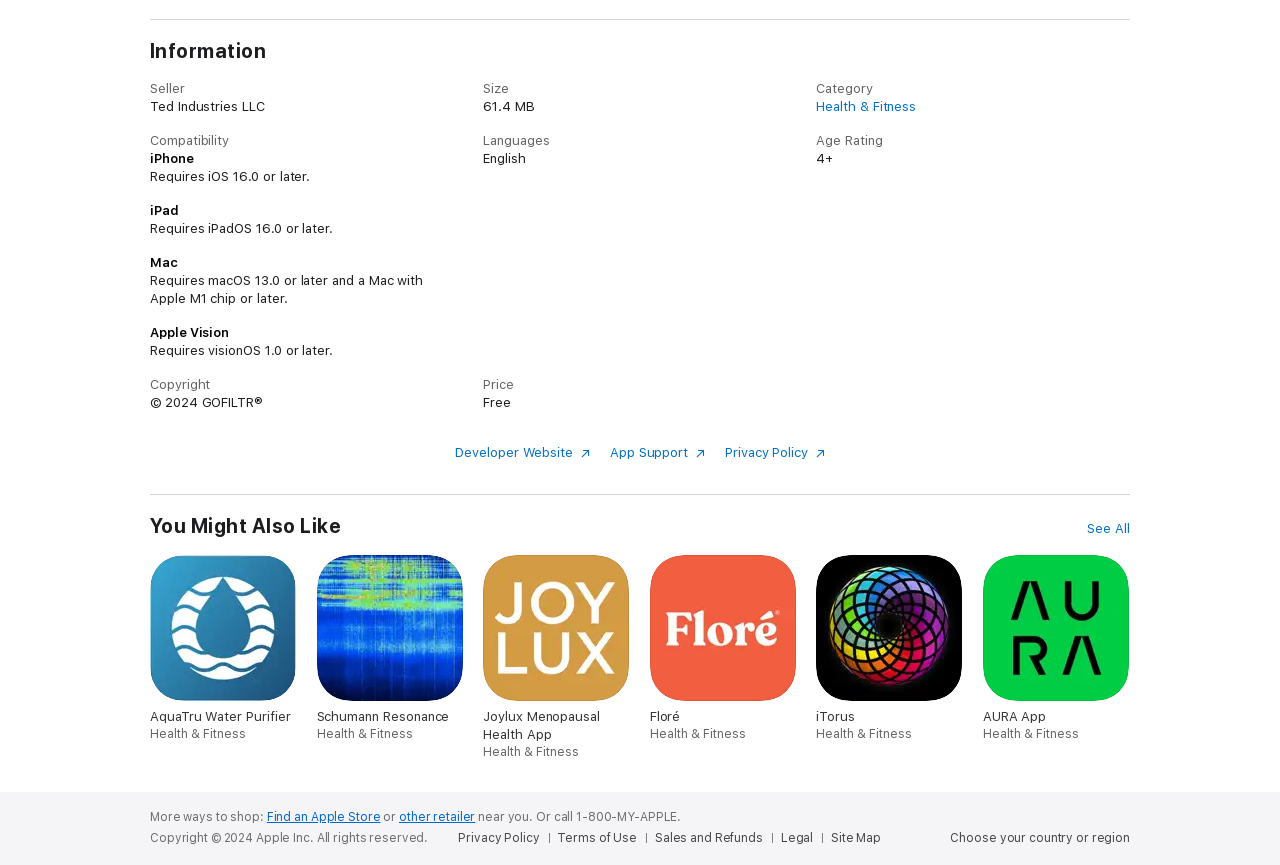What is the seller of this app?
Use the image to give a comprehensive and detailed response to the question.

Based on the description list, the seller of this app is mentioned as 'Ted Industries LLC'.